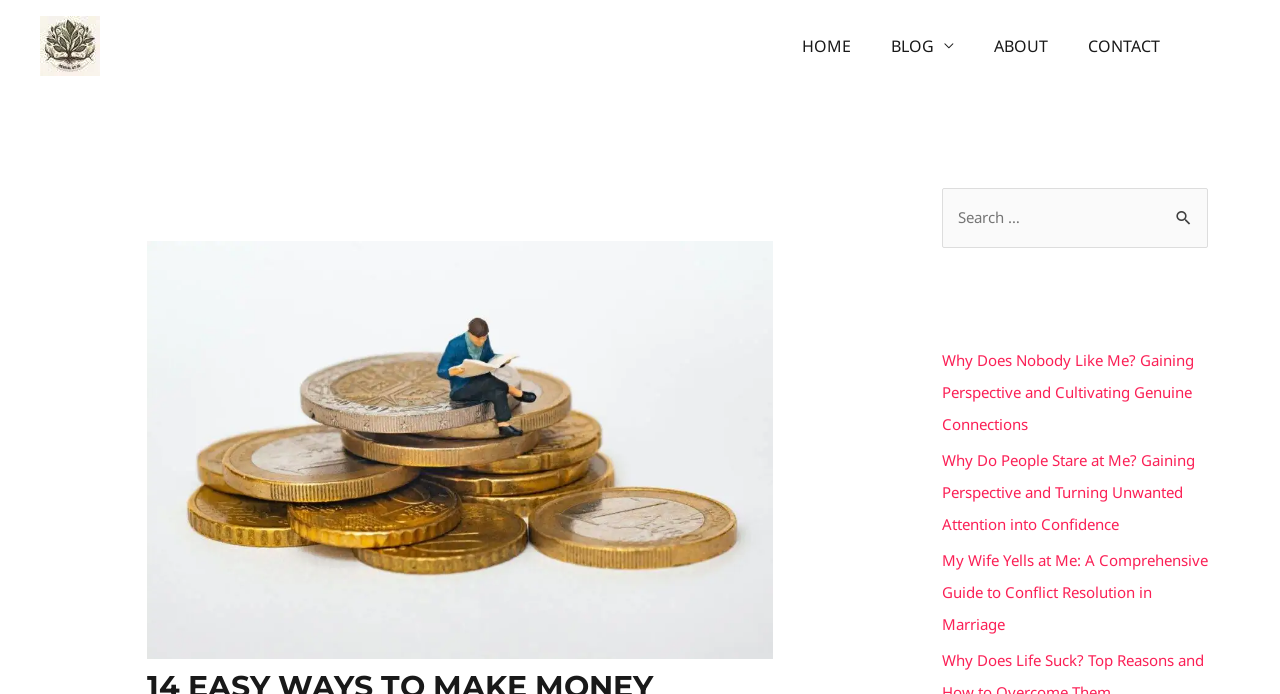How many article links are displayed below the search box?
Refer to the image and respond with a one-word or short-phrase answer.

3